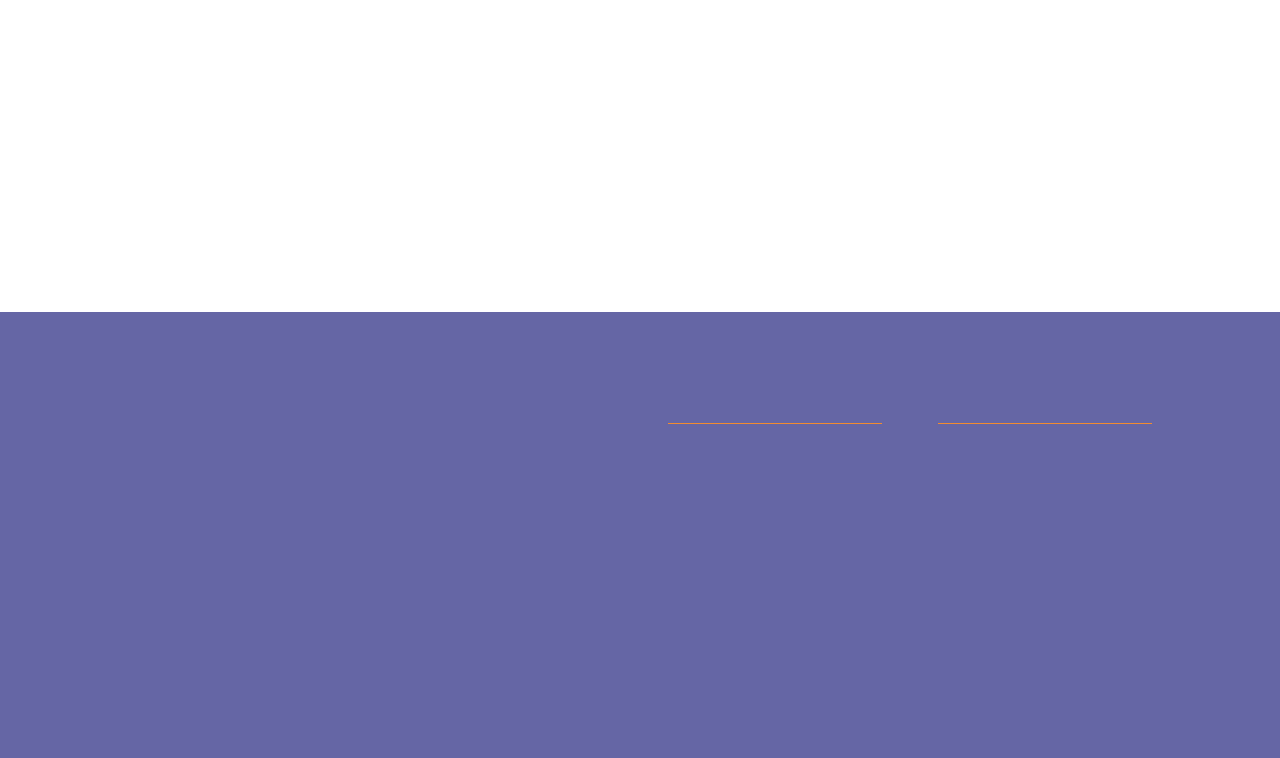What is the email address to contact?
Using the image, respond with a single word or phrase.

admin@royal.plumbing